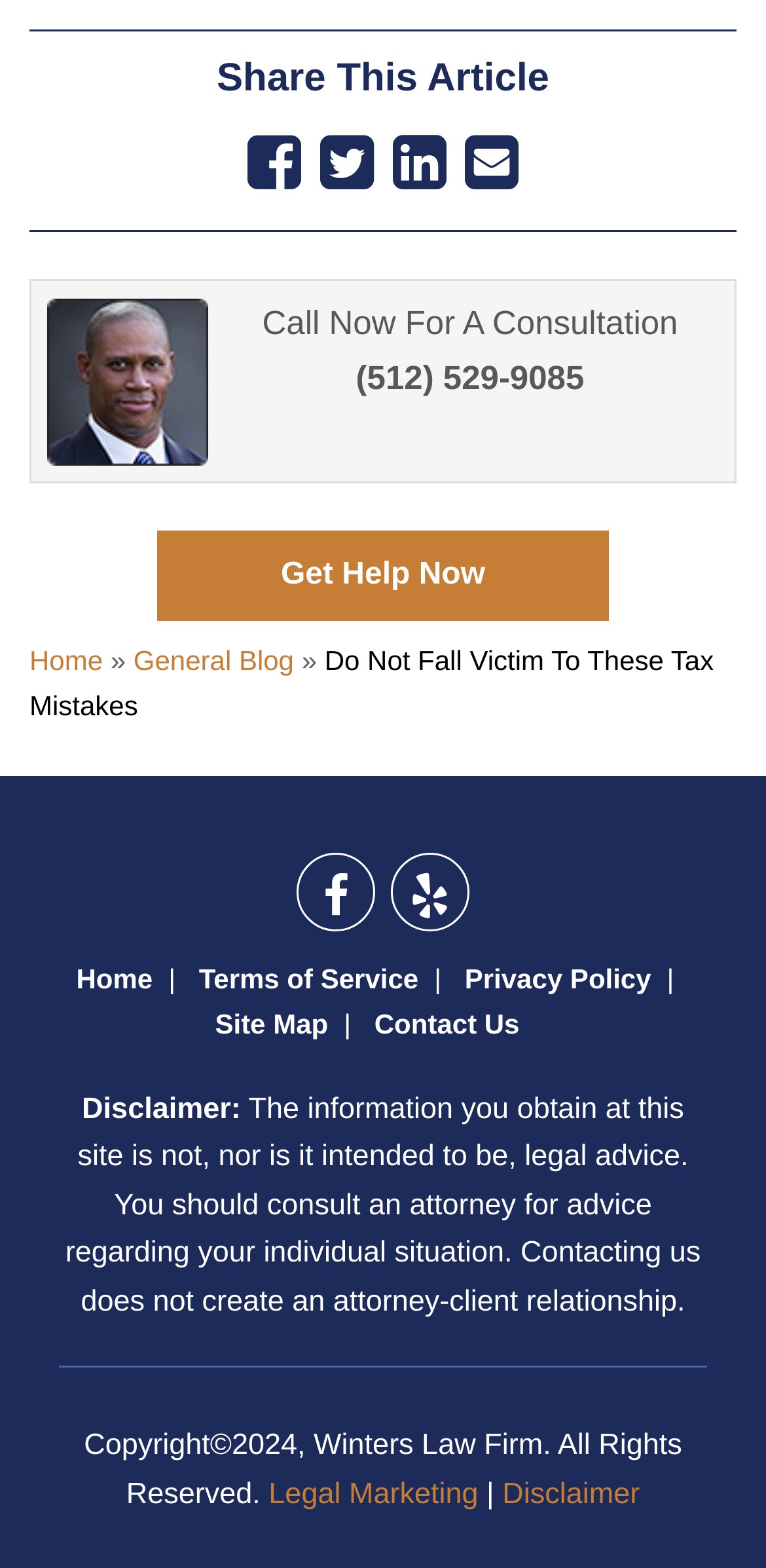What is the disclaimer message on the webpage?
Look at the image and respond to the question as thoroughly as possible.

I found the disclaimer message by looking at the contentinfo element, which contains a static text element with the disclaimer message.